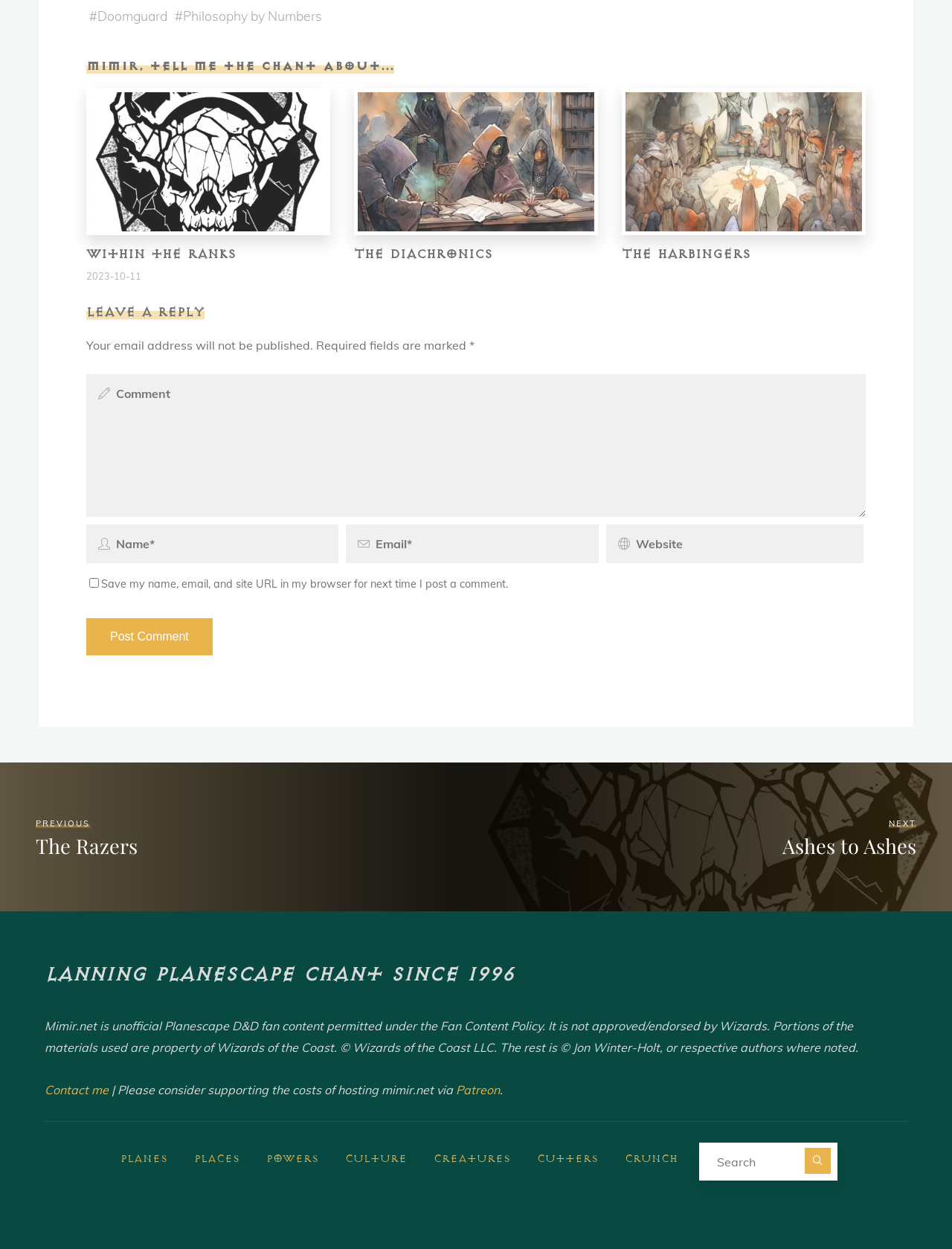Show the bounding box coordinates for the HTML element as described: "parent_node: Search for: name="s" placeholder="Search"".

[0.734, 0.915, 0.879, 0.945]